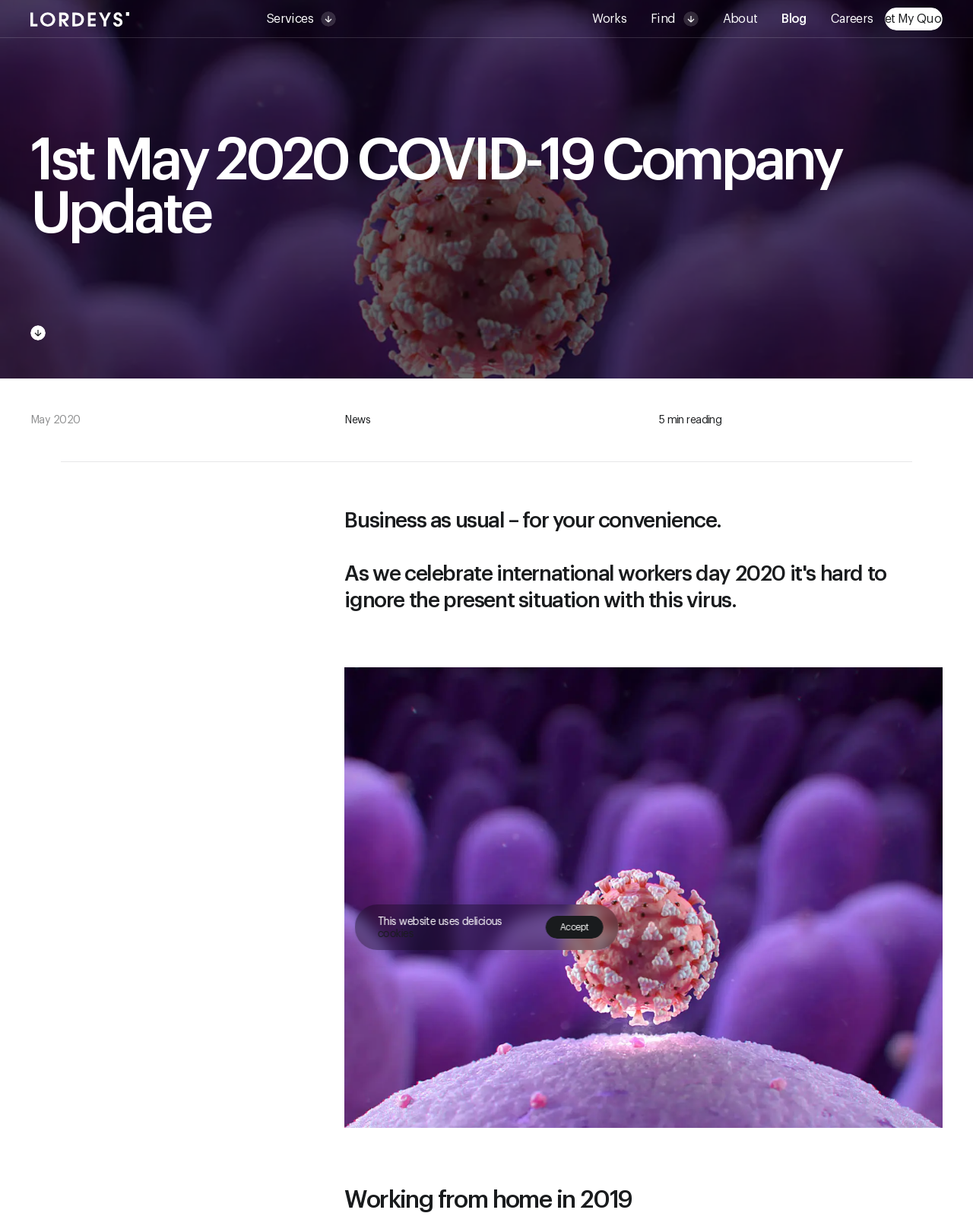Please determine and provide the text content of the webpage's heading.

1st May 2020 COVID-19 Company Update